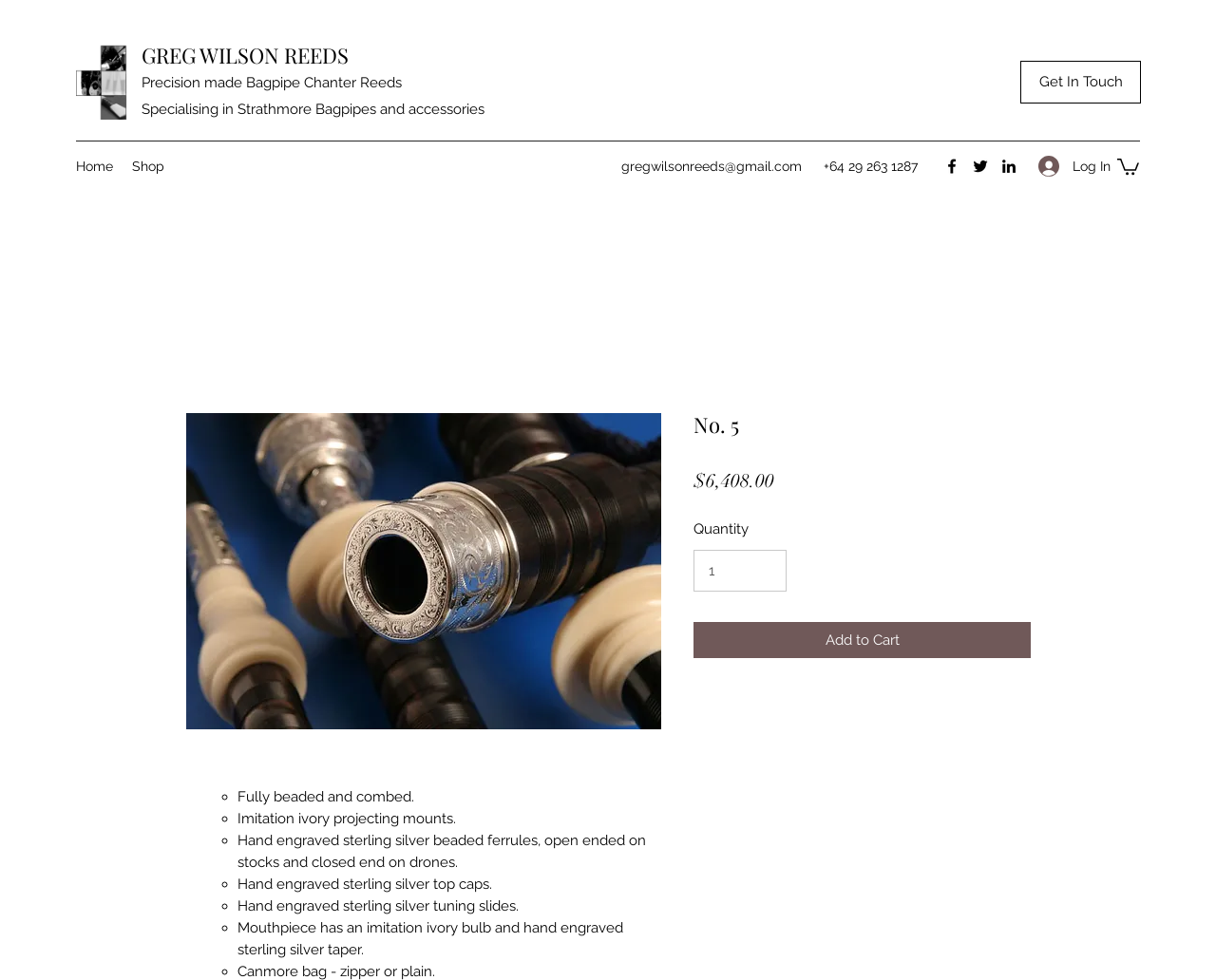Determine the bounding box coordinates for the area that needs to be clicked to fulfill this task: "Add the product to cart". The coordinates must be given as four float numbers between 0 and 1, i.e., [left, top, right, bottom].

[0.57, 0.635, 0.848, 0.672]